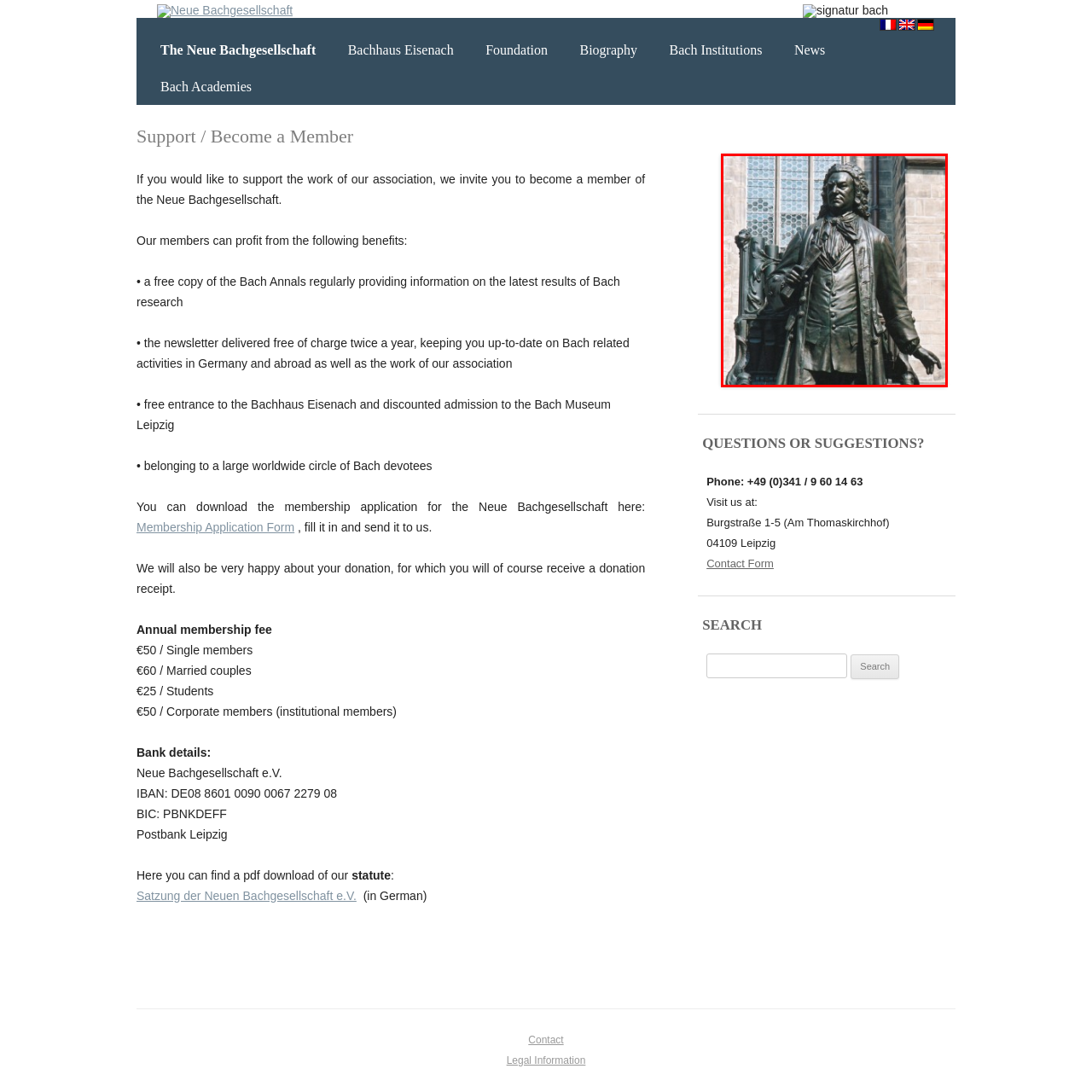Please concentrate on the part of the image enclosed by the red bounding box and answer the following question in detail using the information visible: What type of location is the statue likely situated in?

The statue is likely situated in a significant location related to Bach's life or work, serving as a tribute to his enduring legacy in the world of music and culture, as suggested by the backdrop of the image.